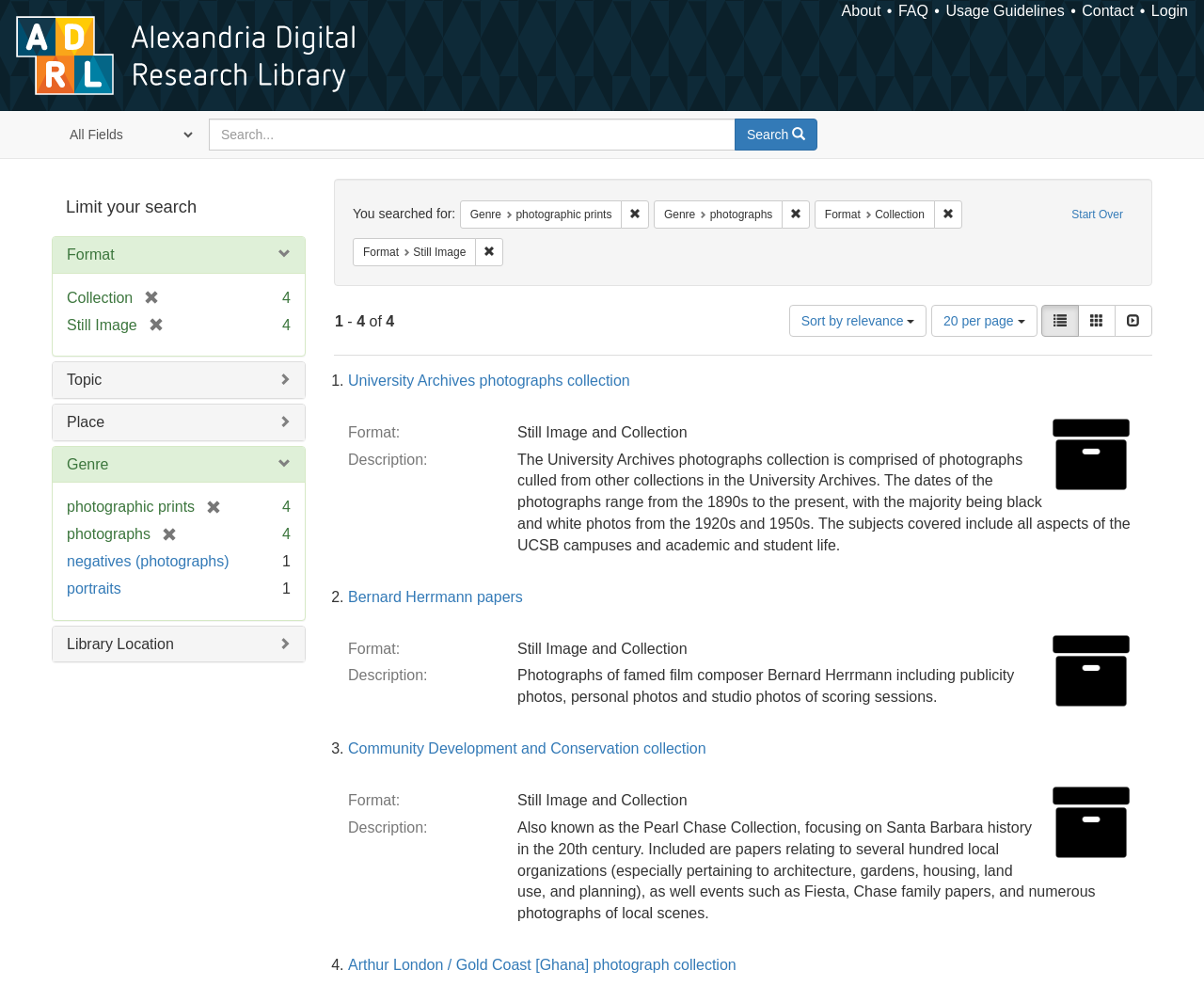Pinpoint the bounding box coordinates of the clickable element to carry out the following instruction: "Remove the constraint of photographic prints."

[0.162, 0.498, 0.184, 0.514]